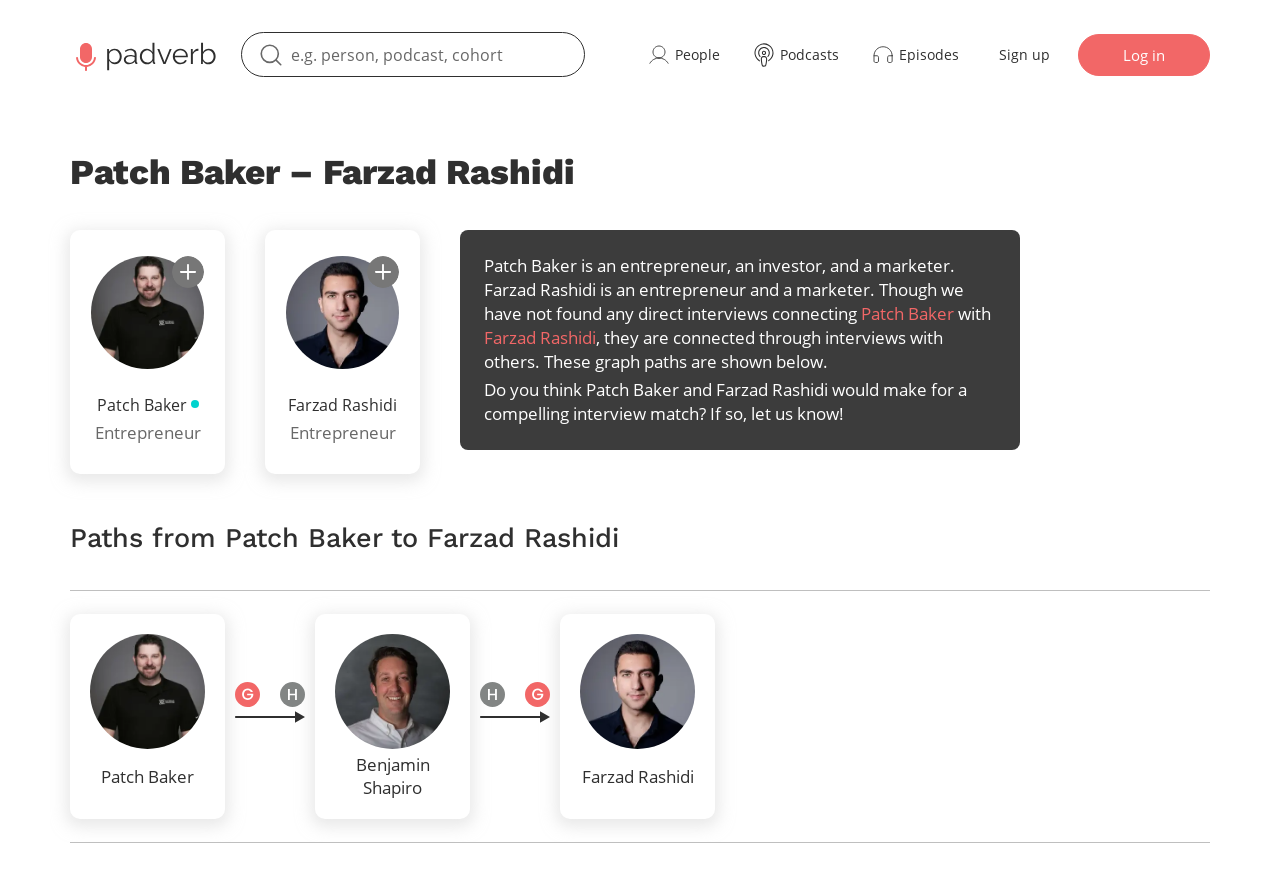Identify the bounding box coordinates necessary to click and complete the given instruction: "Subscribe to Patch Baker".

[0.134, 0.288, 0.159, 0.324]